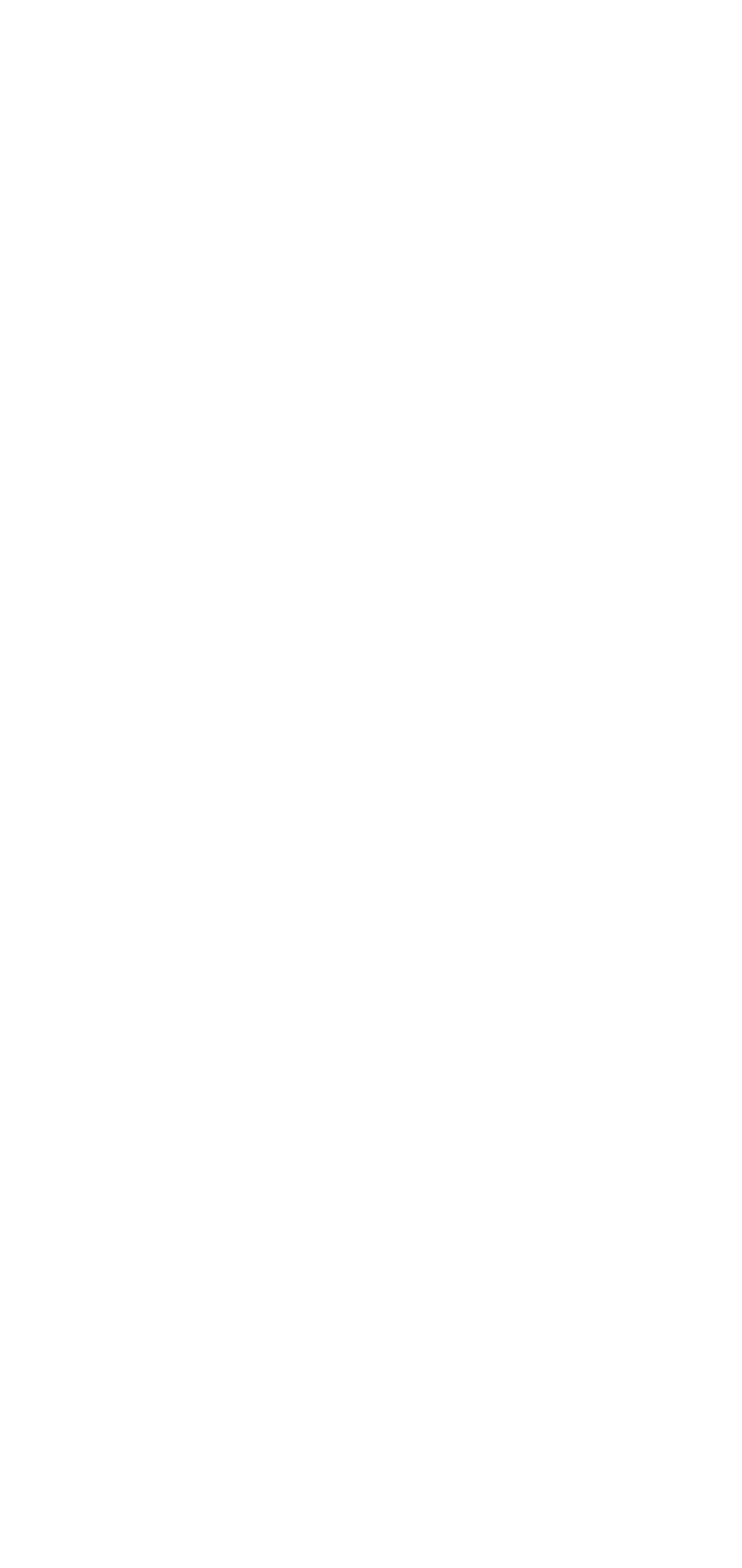Please identify the bounding box coordinates of the element that needs to be clicked to execute the following command: "Learn about LM317, Adjustable Output Positive Voltage Regulator". Provide the bounding box using four float numbers between 0 and 1, formatted as [left, top, right, bottom].

None